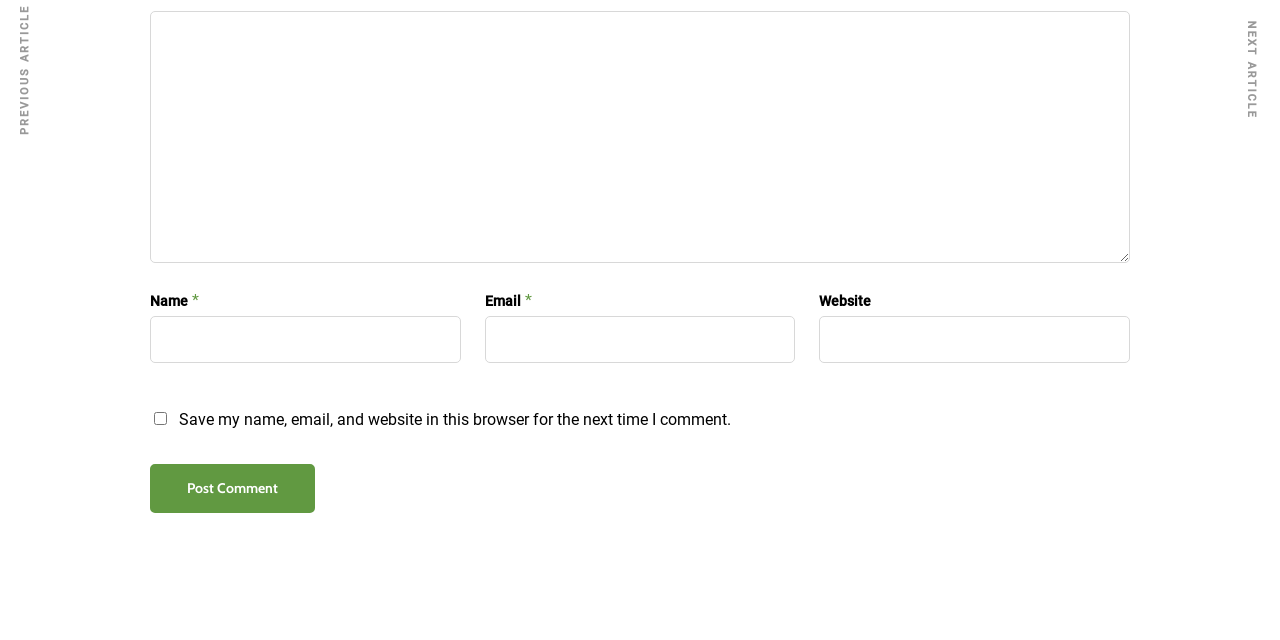Bounding box coordinates must be specified in the format (top-left x, top-left y, bottom-right x, bottom-right y). All values should be floating point numbers between 0 and 1. What are the bounding box coordinates of the UI element described as: facebook

None